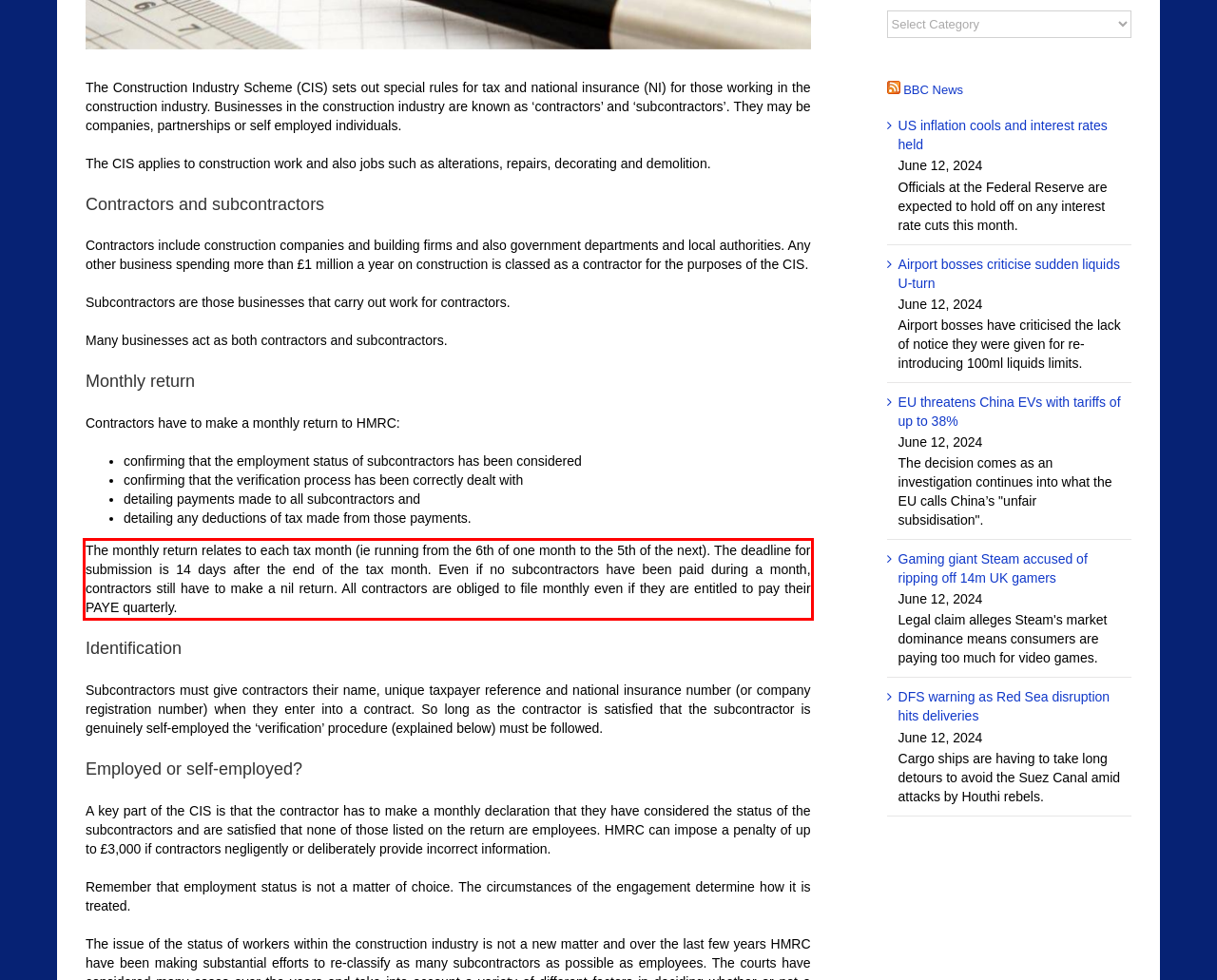Analyze the red bounding box in the provided webpage screenshot and generate the text content contained within.

The monthly return relates to each tax month (ie running from the 6th of one month to the 5th of the next). The deadline for submission is 14 days after the end of the tax month. Even if no subcontractors have been paid during a month, contractors still have to make a nil return. All contractors are obliged to file monthly even if they are entitled to pay their PAYE quarterly.